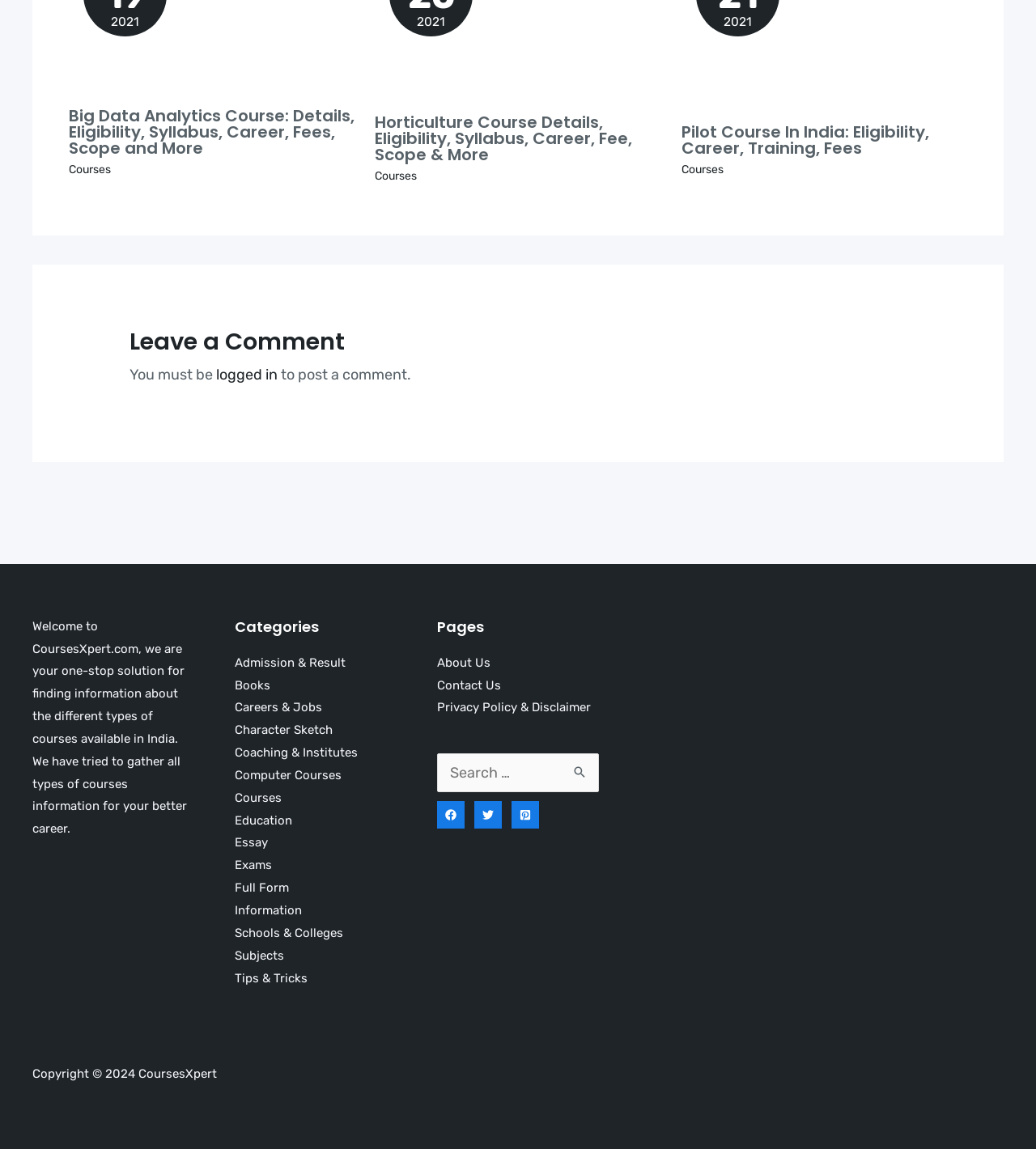Pinpoint the bounding box coordinates of the element you need to click to execute the following instruction: "Subscribe to the newsletter". The bounding box should be represented by four float numbers between 0 and 1, in the format [left, top, right, bottom].

None